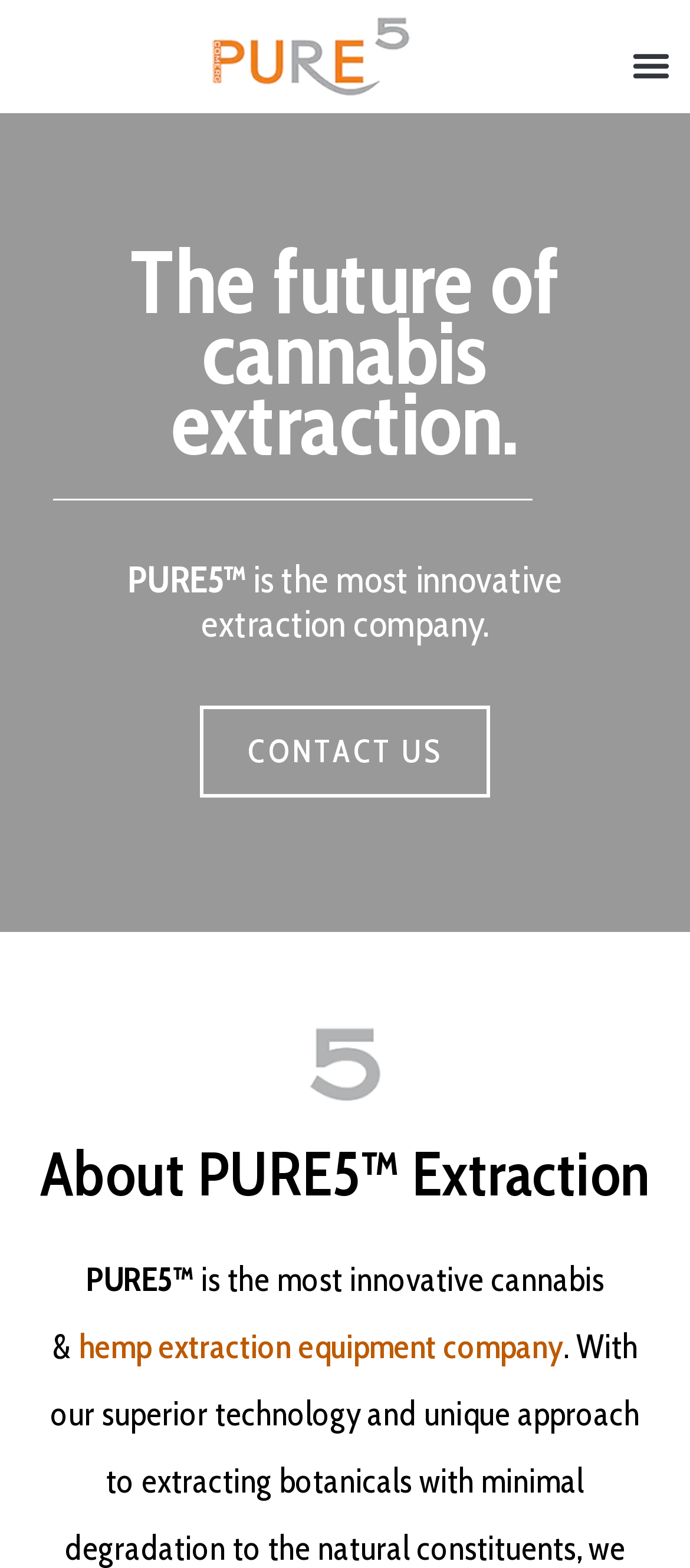What is the company's main business?
Provide a concise answer using a single word or phrase based on the image.

cannabis extraction